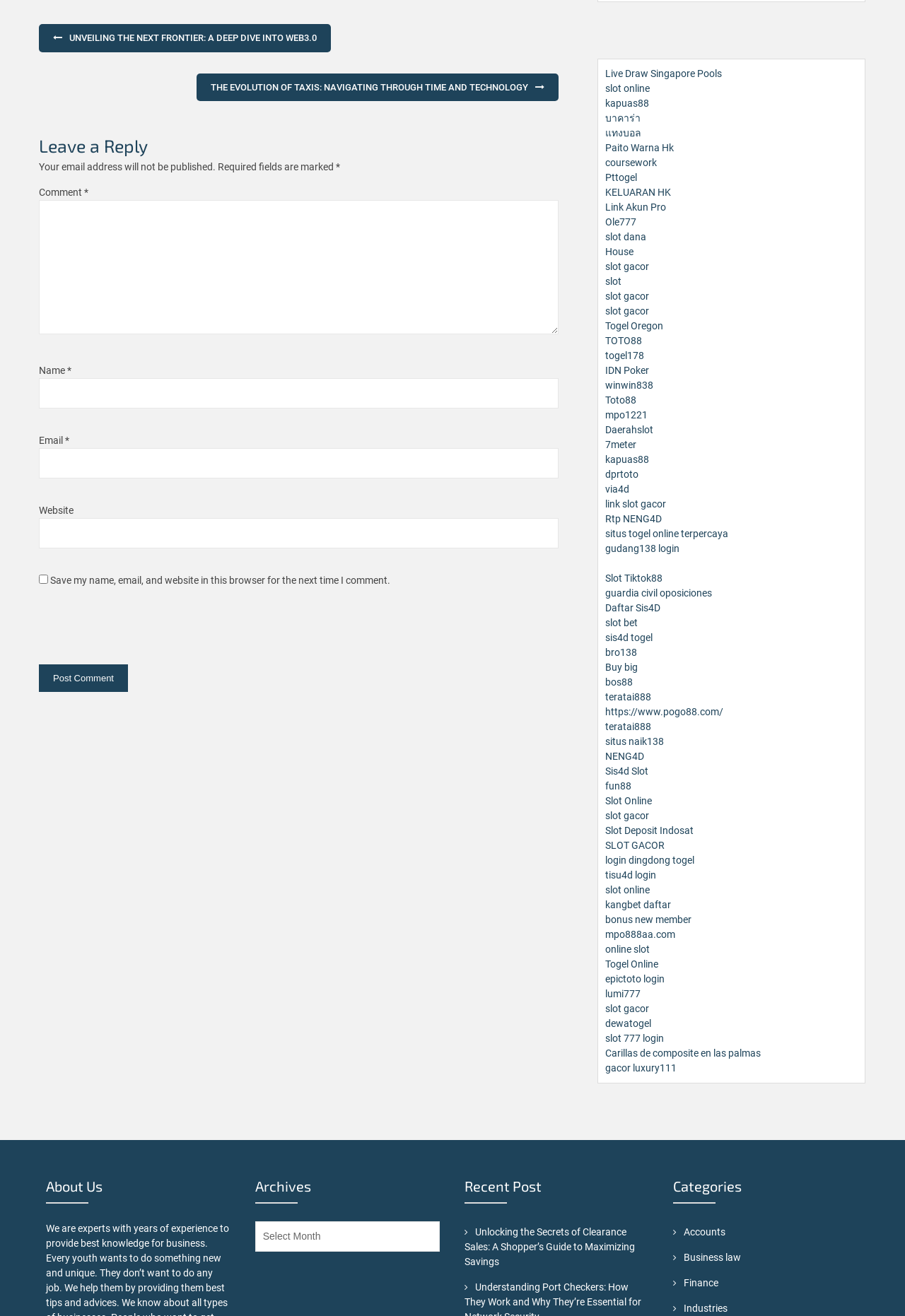Provide the bounding box coordinates of the HTML element this sentence describes: "situs togel online terpercaya". The bounding box coordinates consist of four float numbers between 0 and 1, i.e., [left, top, right, bottom].

[0.668, 0.401, 0.804, 0.41]